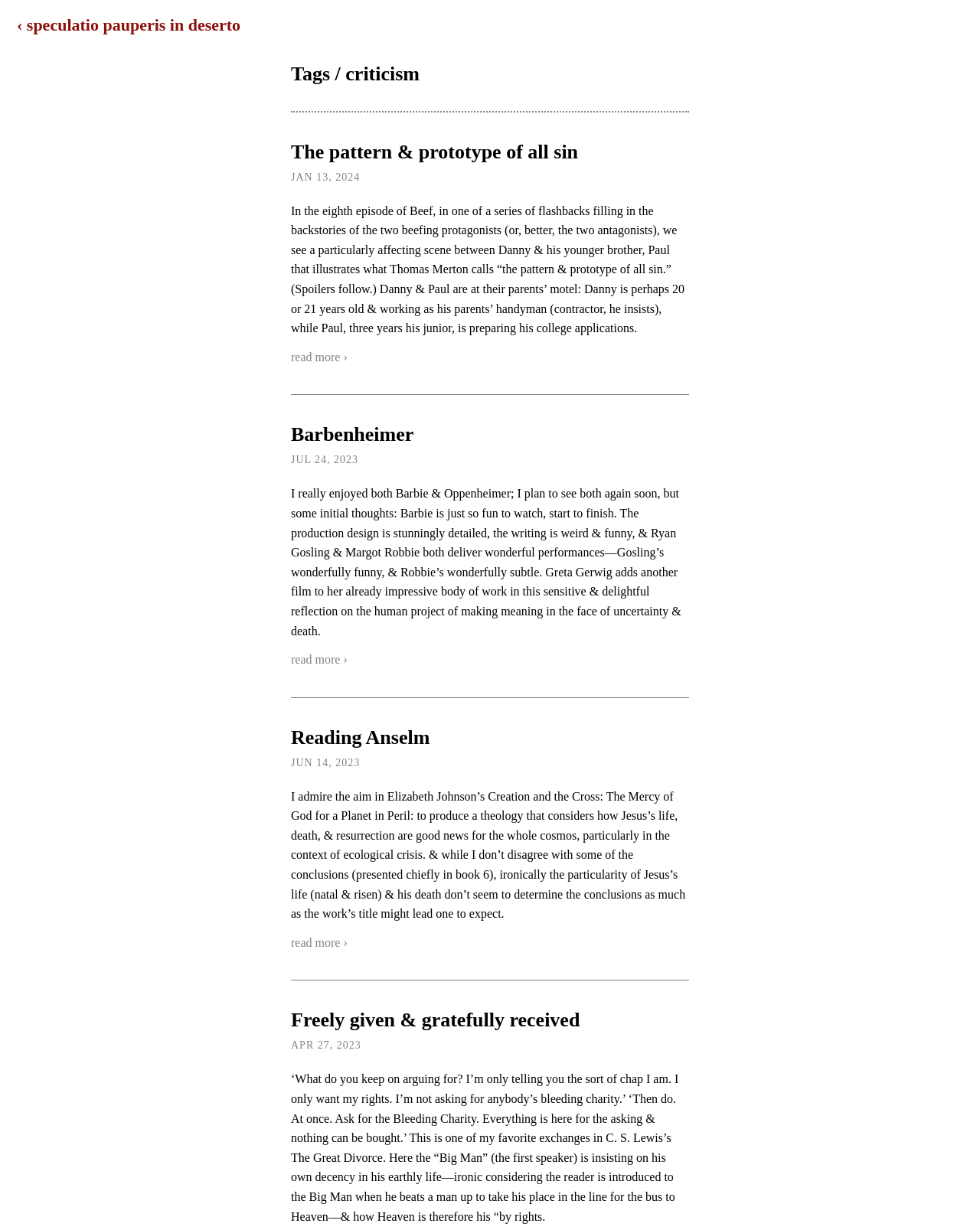Answer the question in one word or a short phrase:
What is the name of the author of the third article?

Not specified